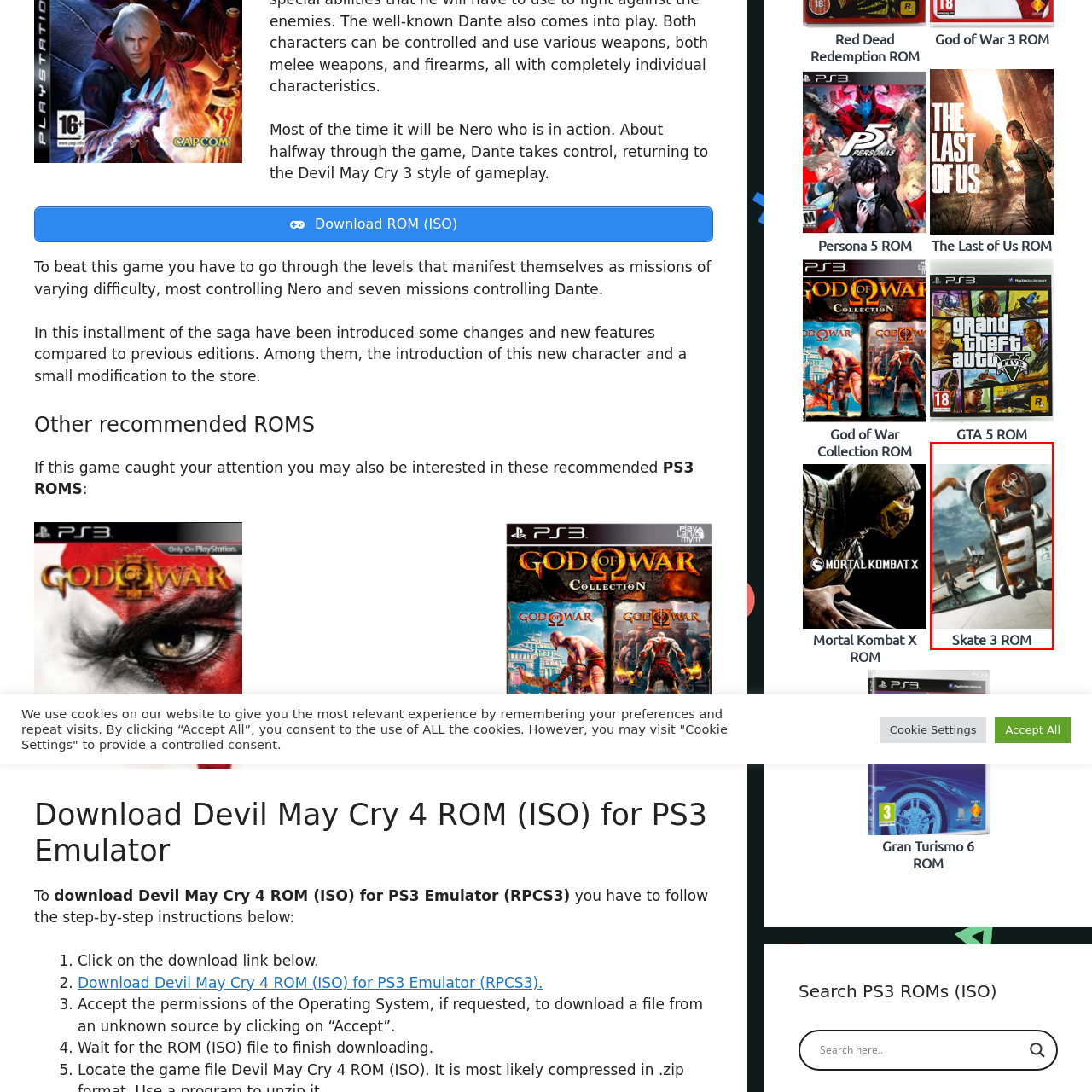What is in the background of the image?
Look at the area highlighted by the red bounding box and answer the question in detail, drawing from the specifics shown in the image.

The image showcases an action-packed scene of a skateboarder performing a trick over a skate park, and in the background, there are other skaters, adding to the dynamic atmosphere of the urban skateboarding culture.